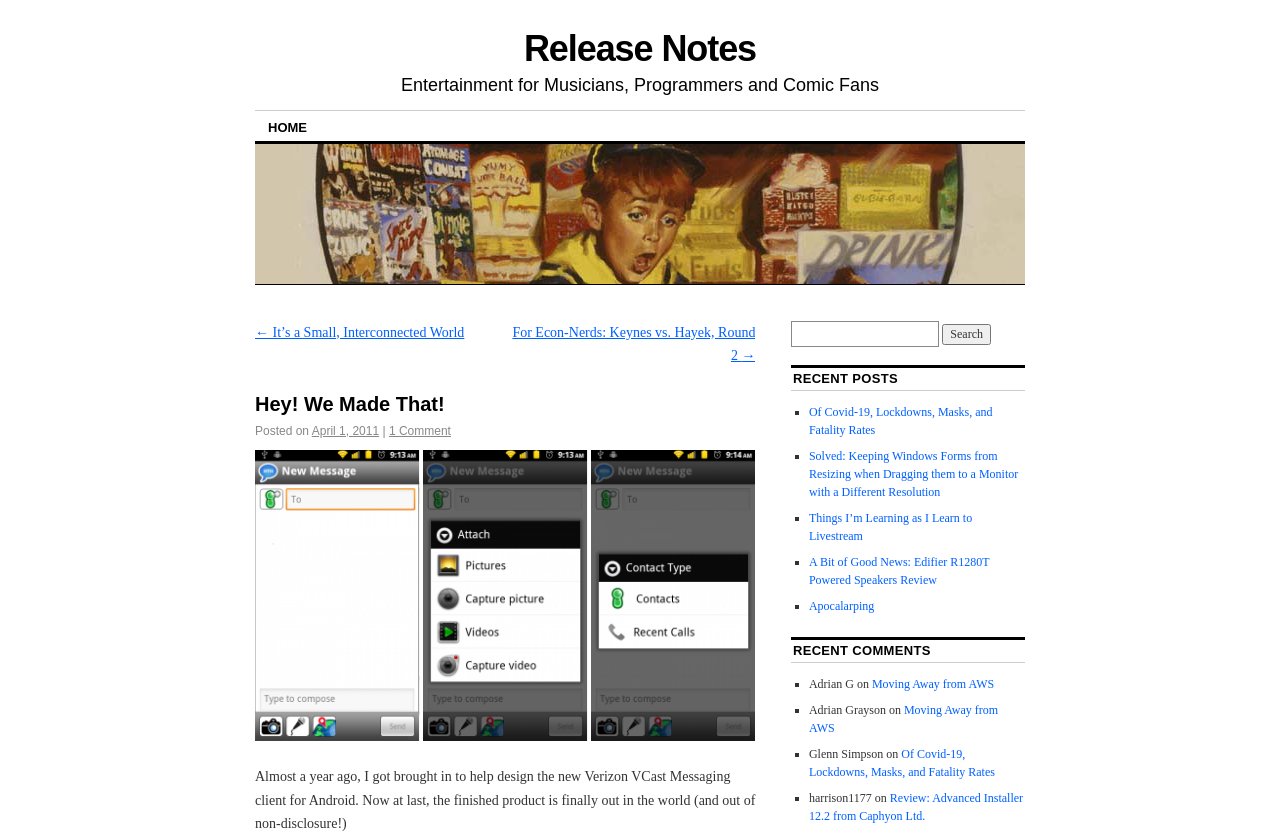Based on the image, provide a detailed response to the question:
What is the name of the blog?

The name of the blog can be determined by looking at the root element 'Hey! We Made That! | Release Notes' which is the title of the webpage. This suggests that the blog's name is 'Hey! We Made That!'.